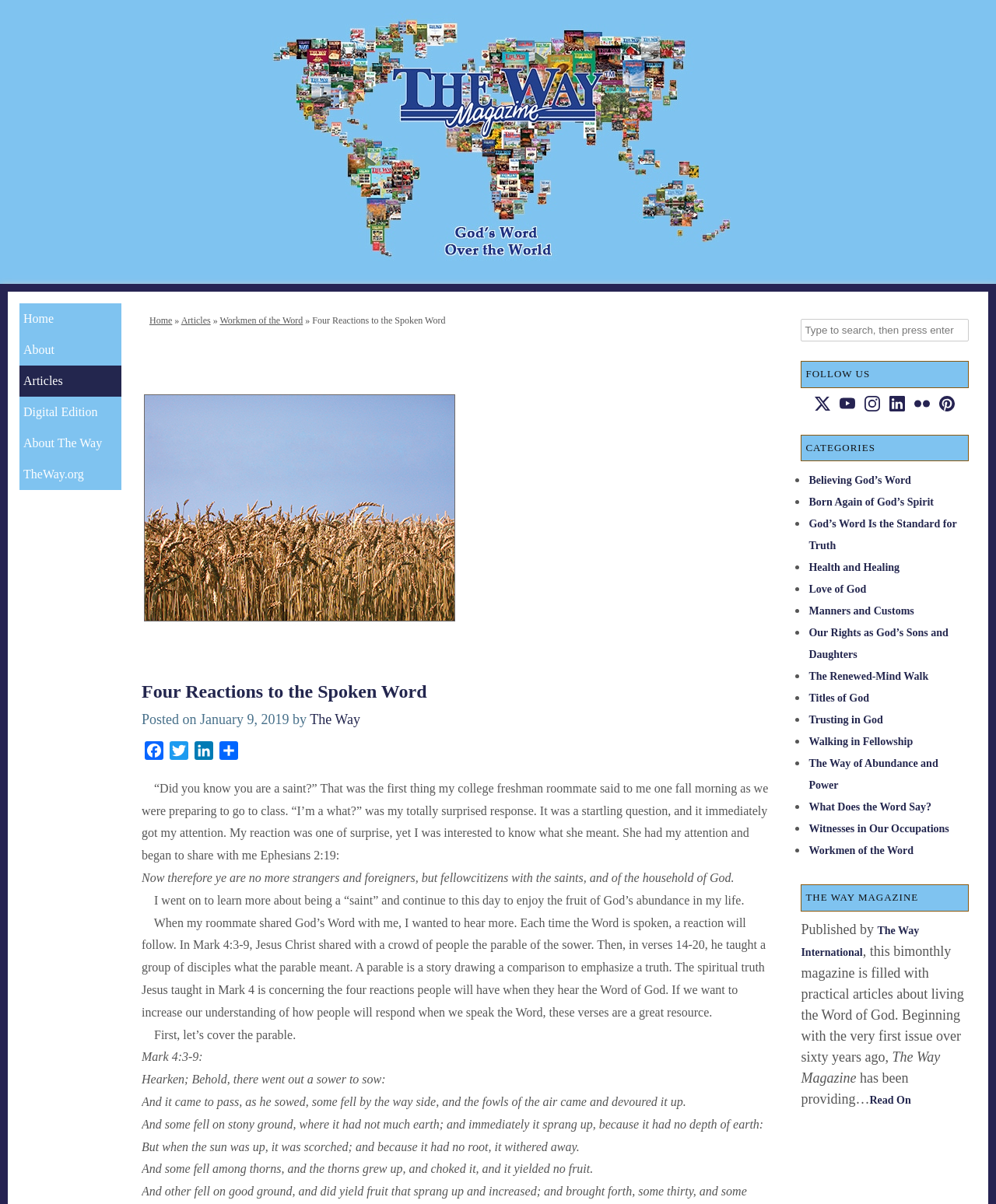Determine the bounding box coordinates for the UI element matching this description: "Digital Edition".

[0.02, 0.329, 0.122, 0.355]